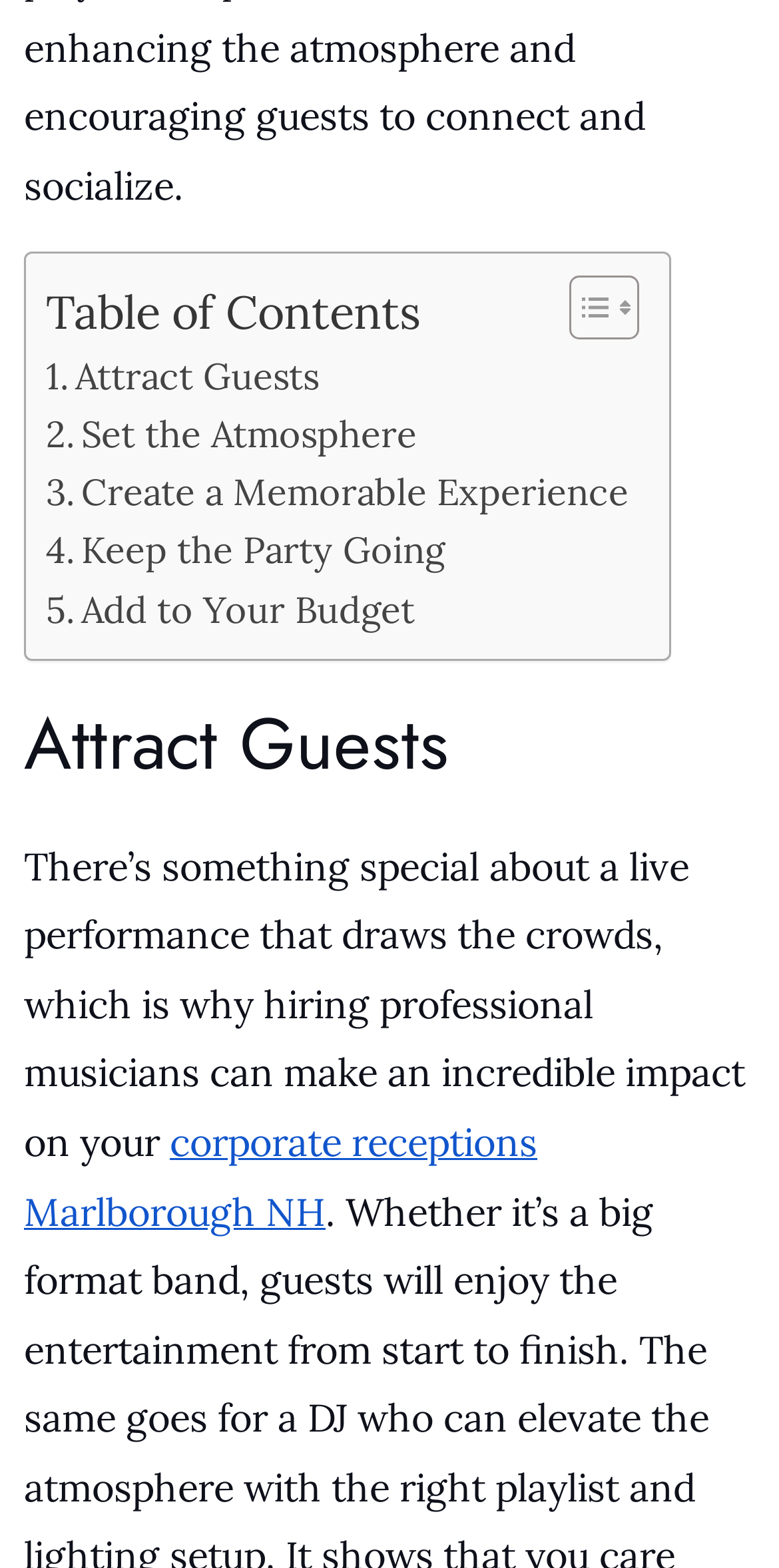Reply to the question with a single word or phrase:
What is the main topic of the webpage?

Party planning